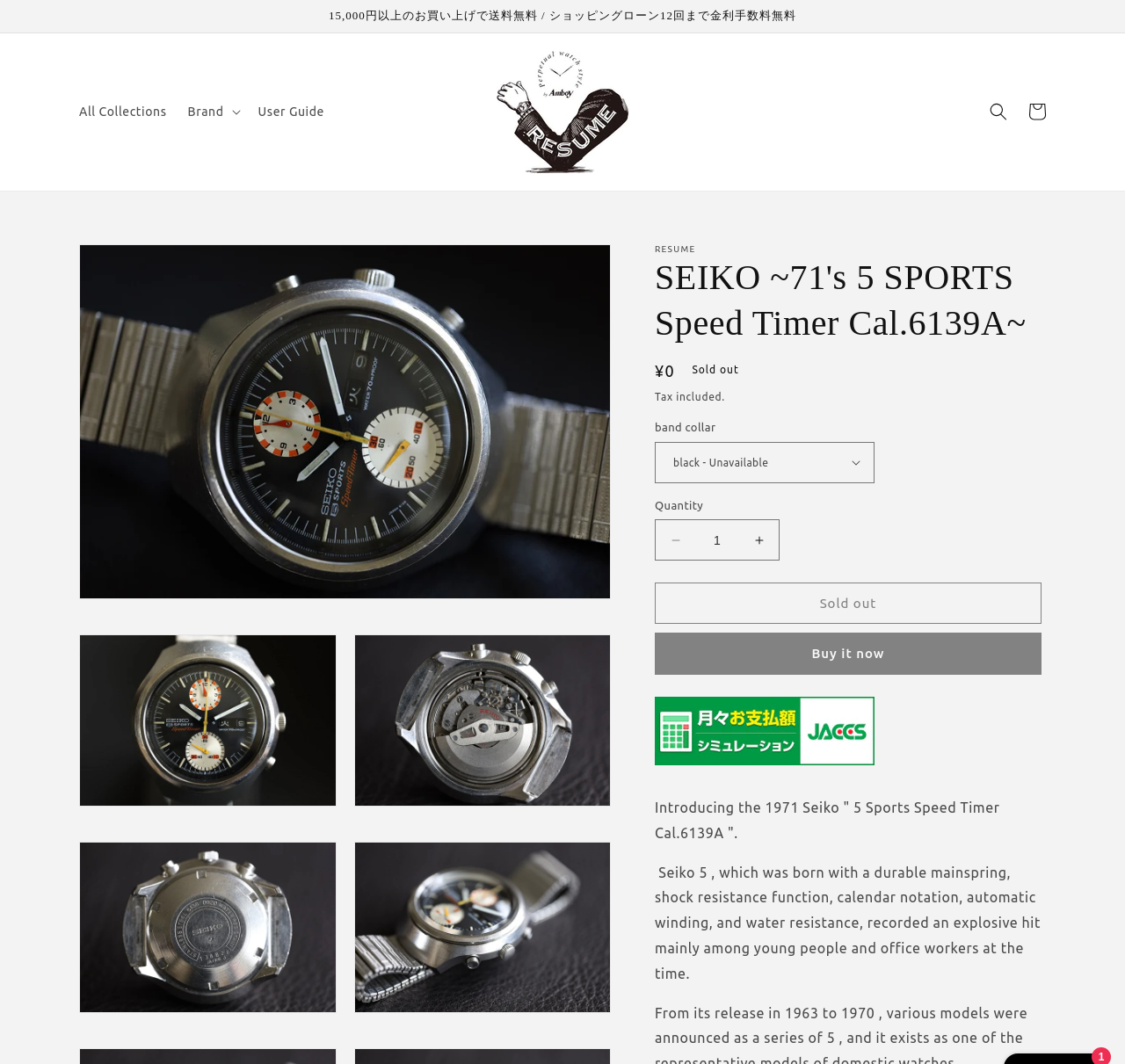Using the provided element description "All Collections", determine the bounding box coordinates of the UI element.

[0.061, 0.088, 0.157, 0.123]